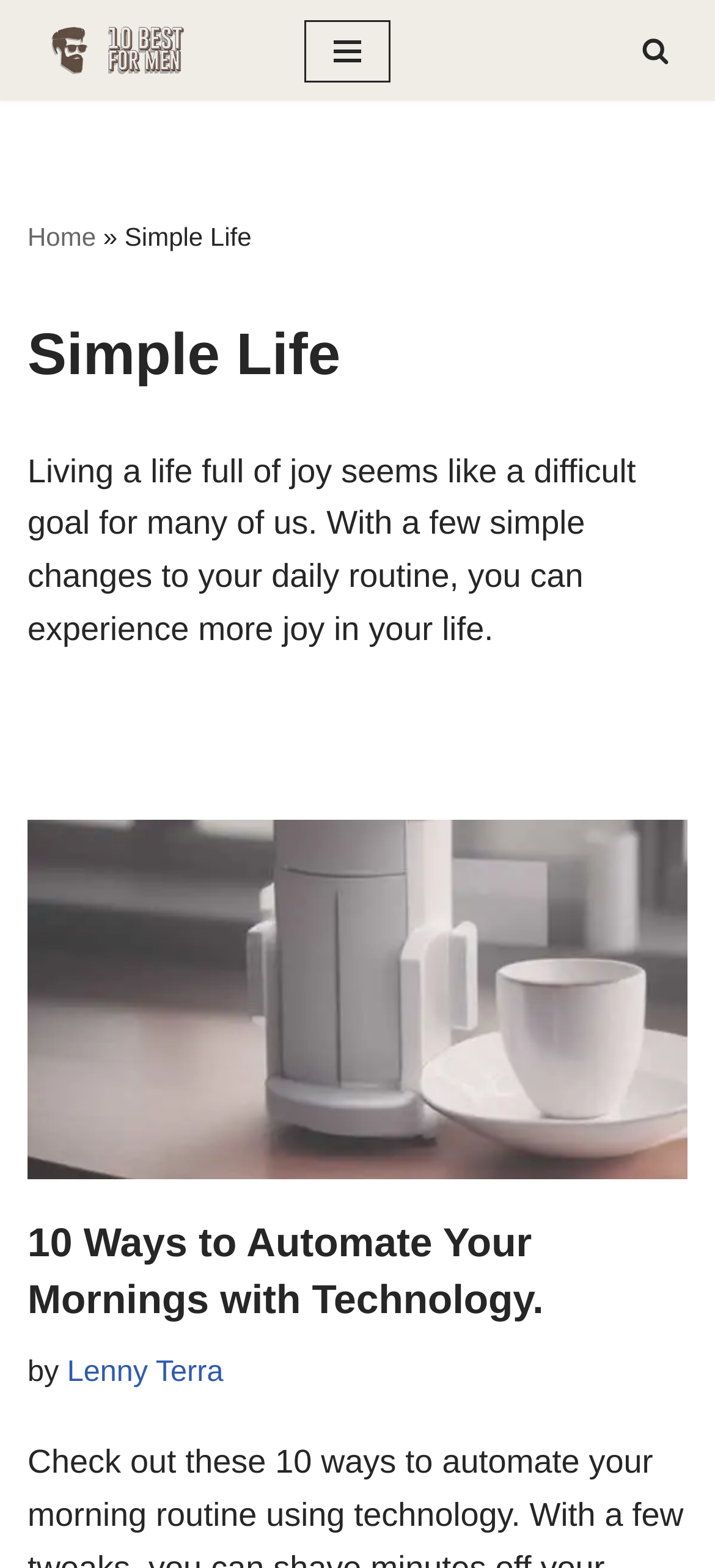What is the name of the website?
Answer the question with just one word or phrase using the image.

Simple Life